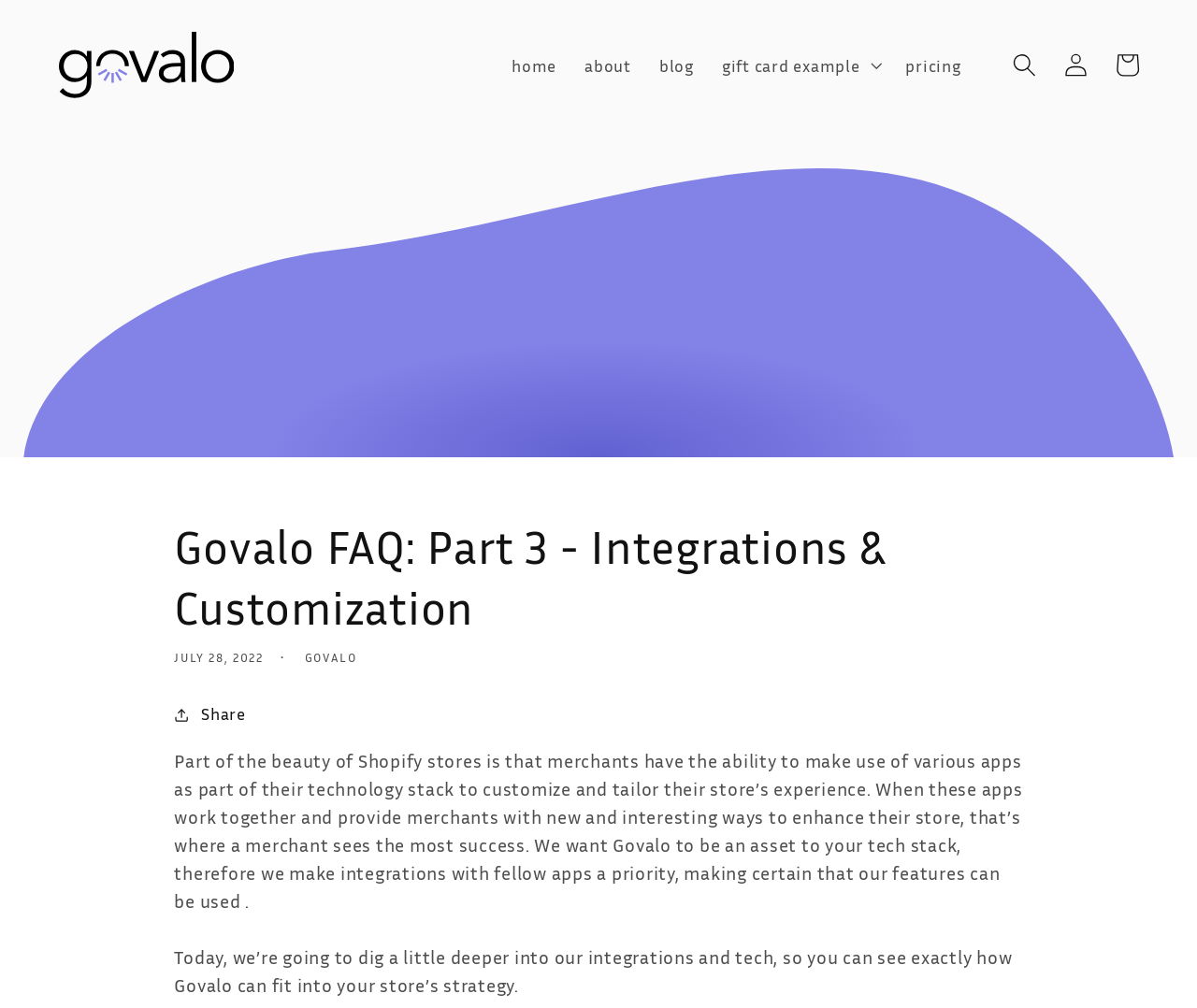Please give the bounding box coordinates of the area that should be clicked to fulfill the following instruction: "go to home page". The coordinates should be in the format of four float numbers from 0 to 1, i.e., [left, top, right, bottom].

[0.416, 0.04, 0.477, 0.089]